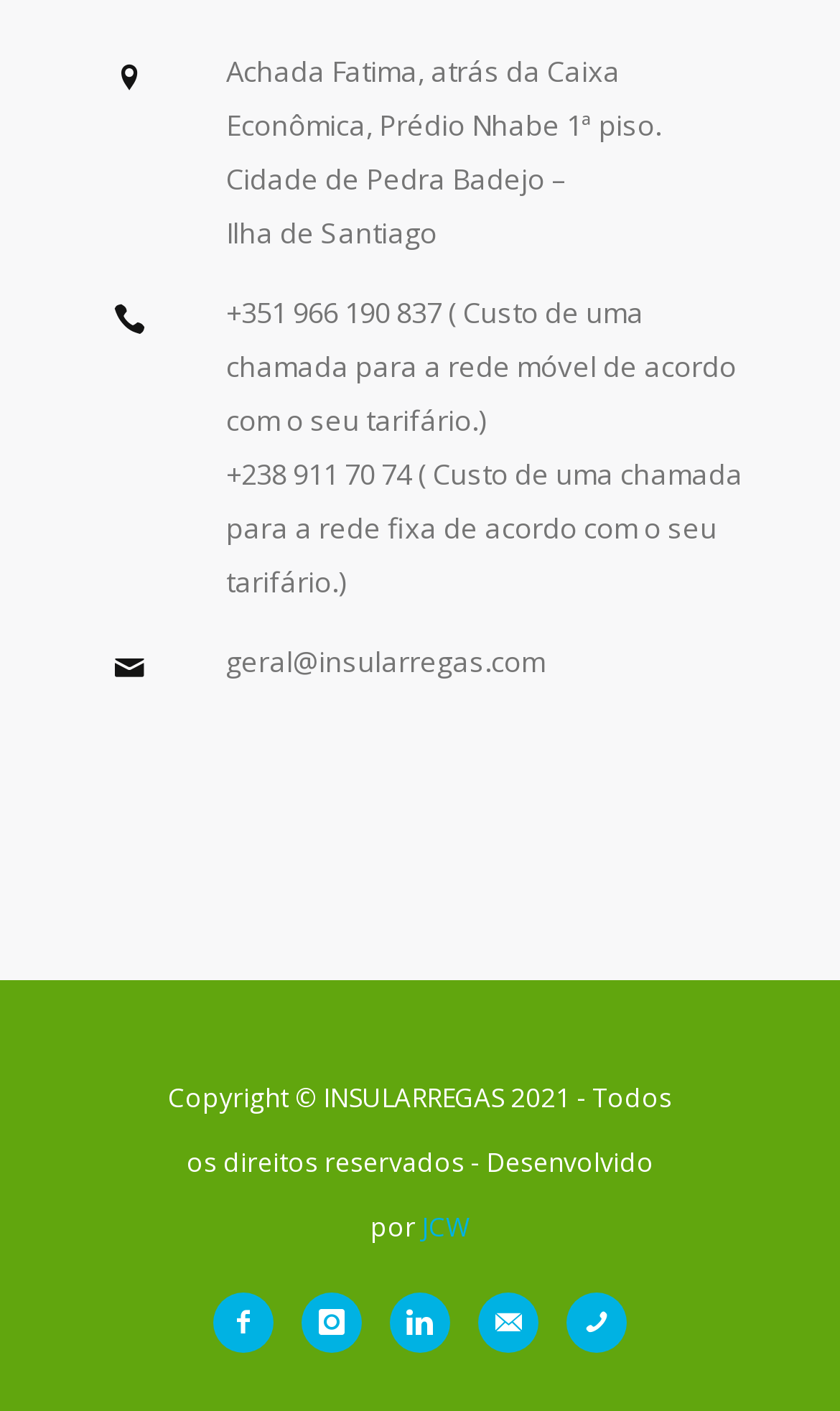Identify the coordinates of the bounding box for the element described below: "JCW". Return the coordinates as four float numbers between 0 and 1: [left, top, right, bottom].

[0.503, 0.856, 0.559, 0.882]